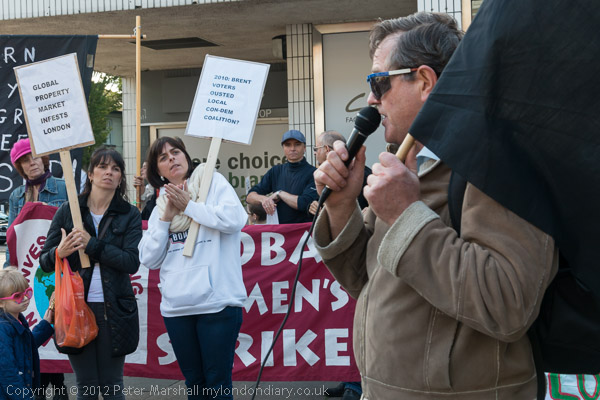Use a single word or phrase to answer the question:
What is the main theme of the protest?

Women's rights and community activism